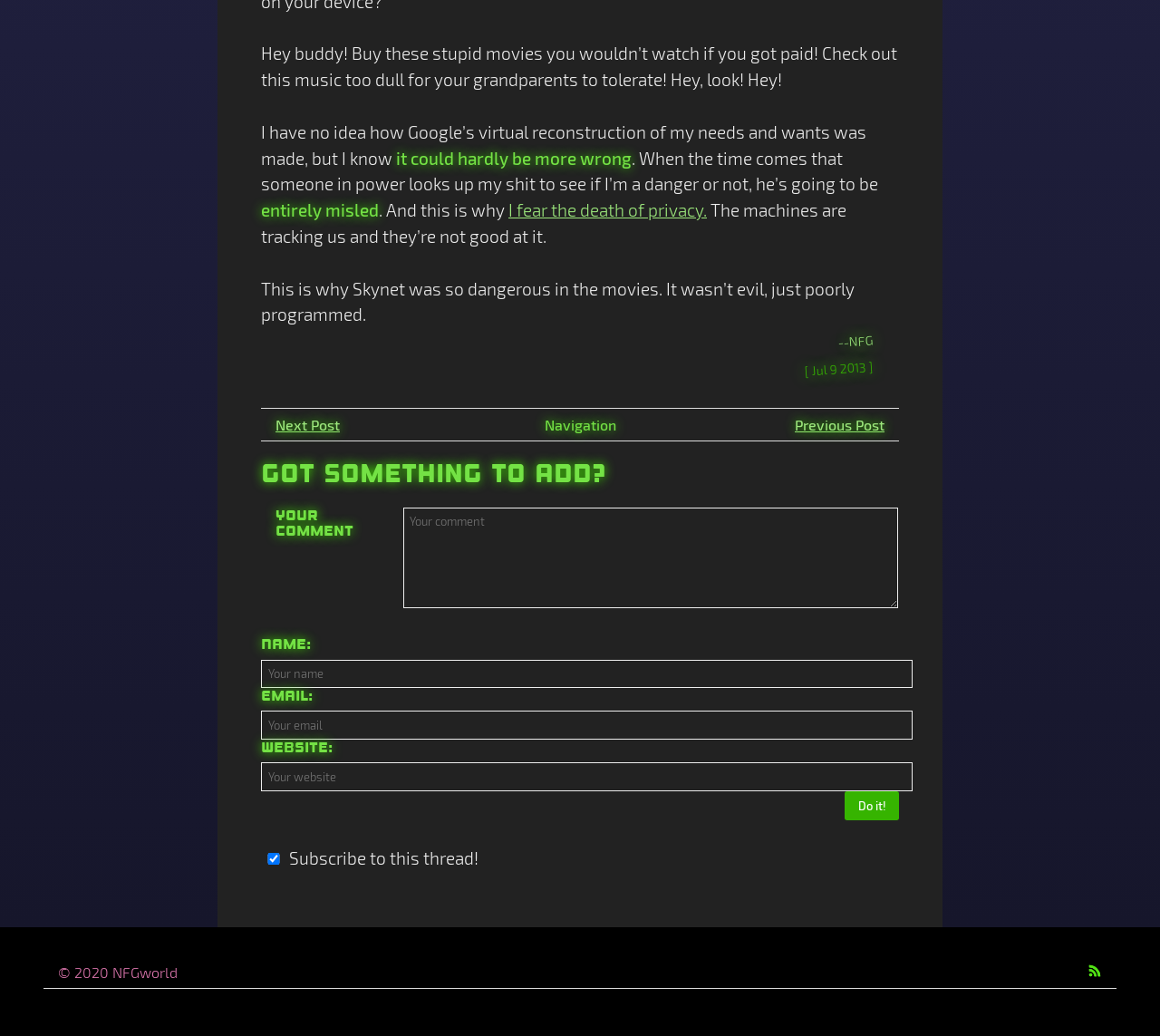Pinpoint the bounding box coordinates of the clickable element needed to complete the instruction: "Click the 'Next Post' link". The coordinates should be provided as four float numbers between 0 and 1: [left, top, right, bottom].

[0.238, 0.401, 0.293, 0.418]